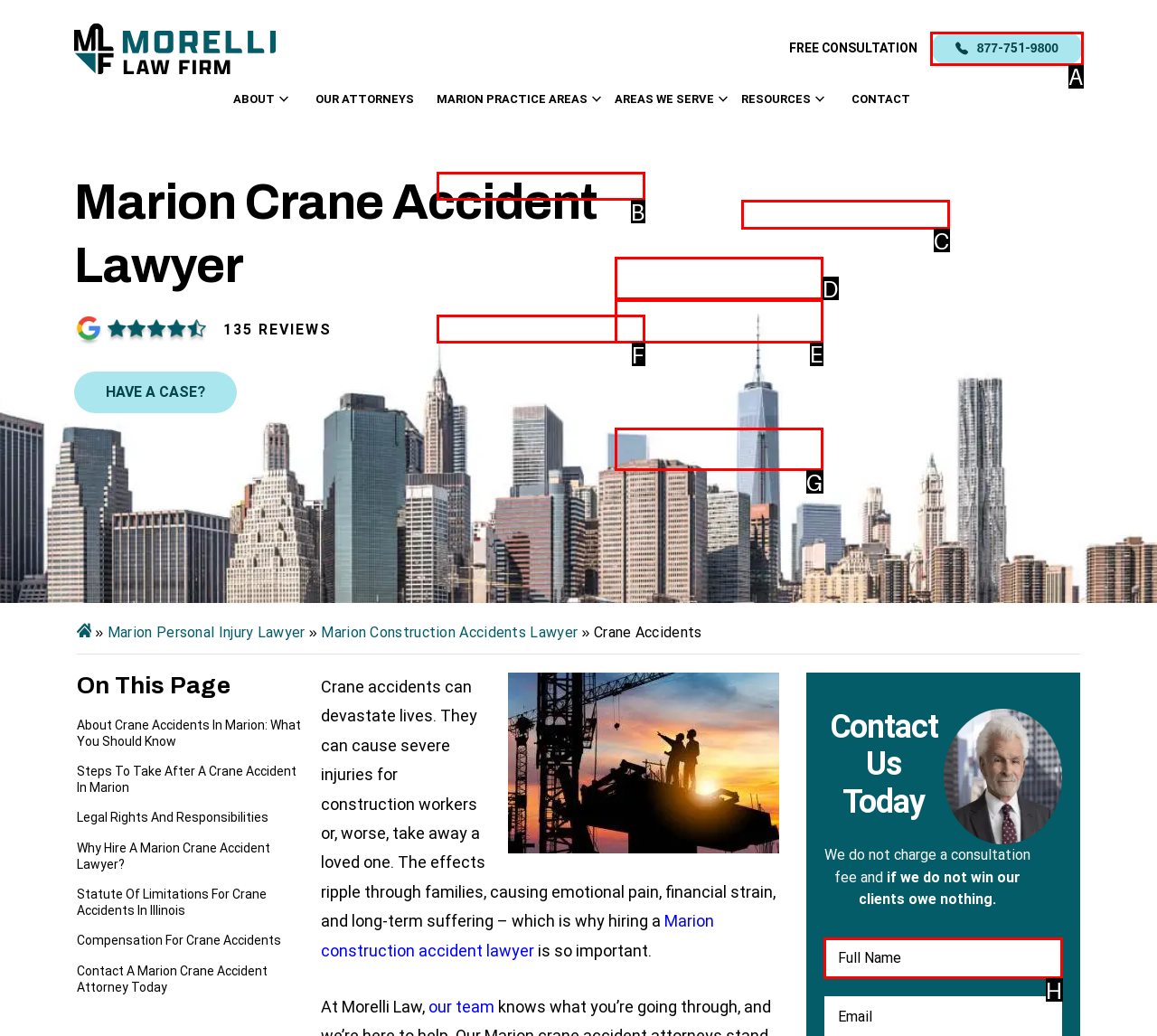From the options shown in the screenshot, tell me which lettered element I need to click to complete the task: Fill in the 'Full Name' field.

H